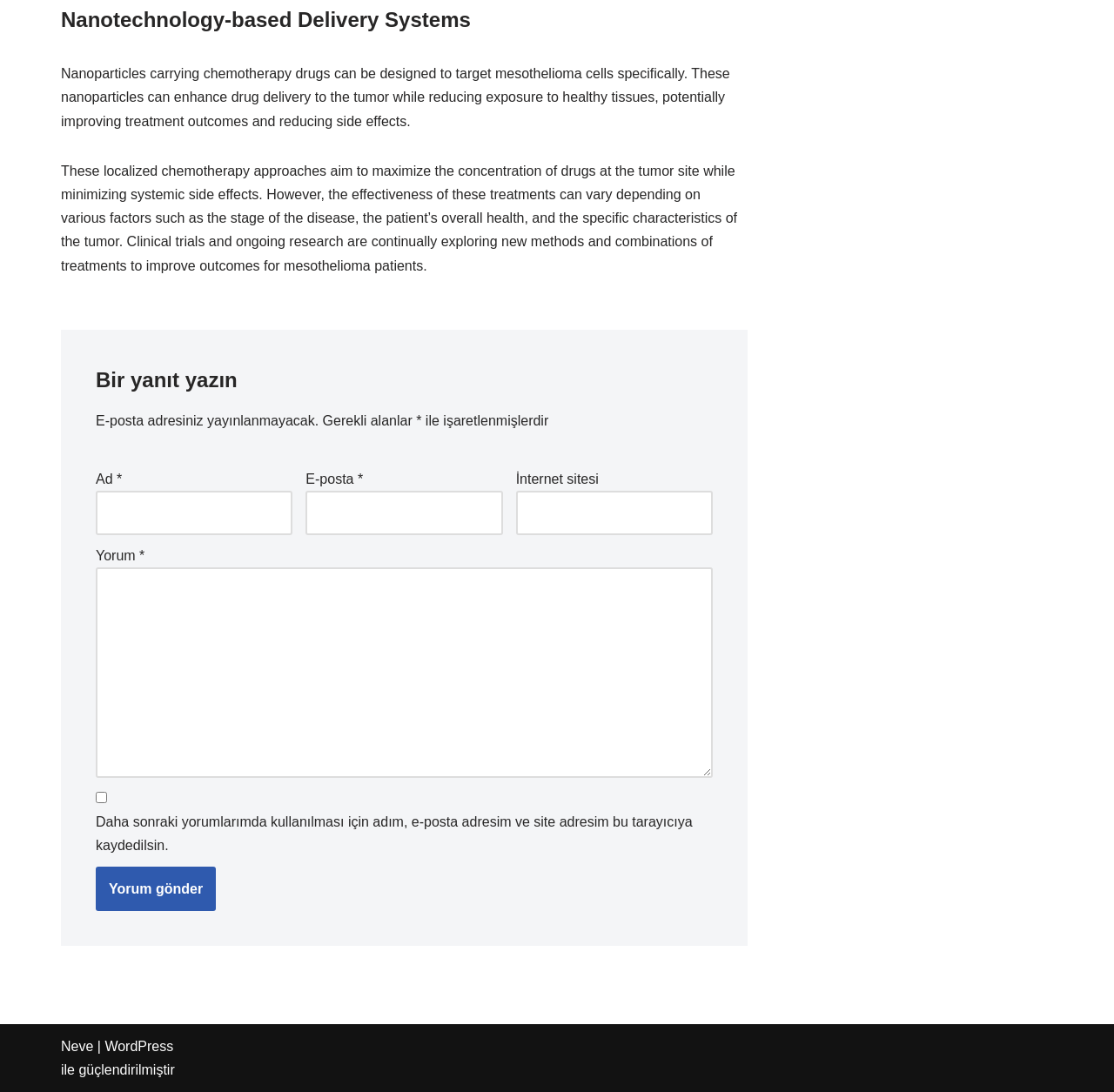Utilize the details in the image to thoroughly answer the following question: What is the platform used to power the webpage?

The presence of a link to 'WordPress' at the bottom of the webpage suggests that the webpage is powered by the WordPress platform.